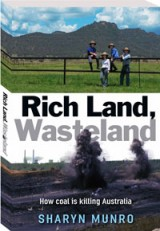What is the main theme of the book?
Using the information from the image, provide a comprehensive answer to the question.

The book cover depicts a stark contrast between a serene landscape and a scene of environmental destruction, highlighting the detrimental effects of coal mining in Australia, which suggests that the main theme of the book is environmental destruction.